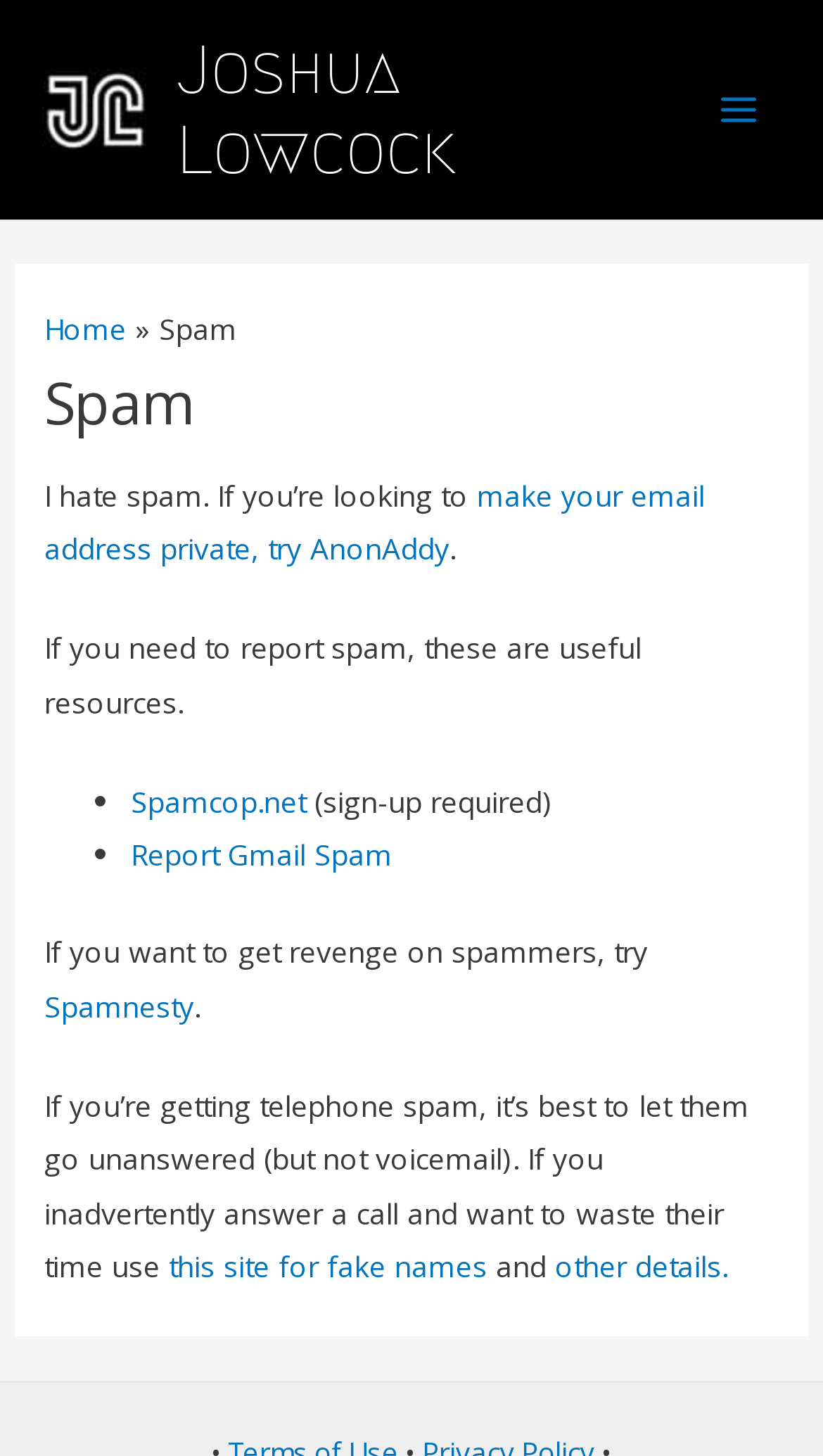How can I make my email address private?
Using the visual information, respond with a single word or phrase.

Use AnonAddy